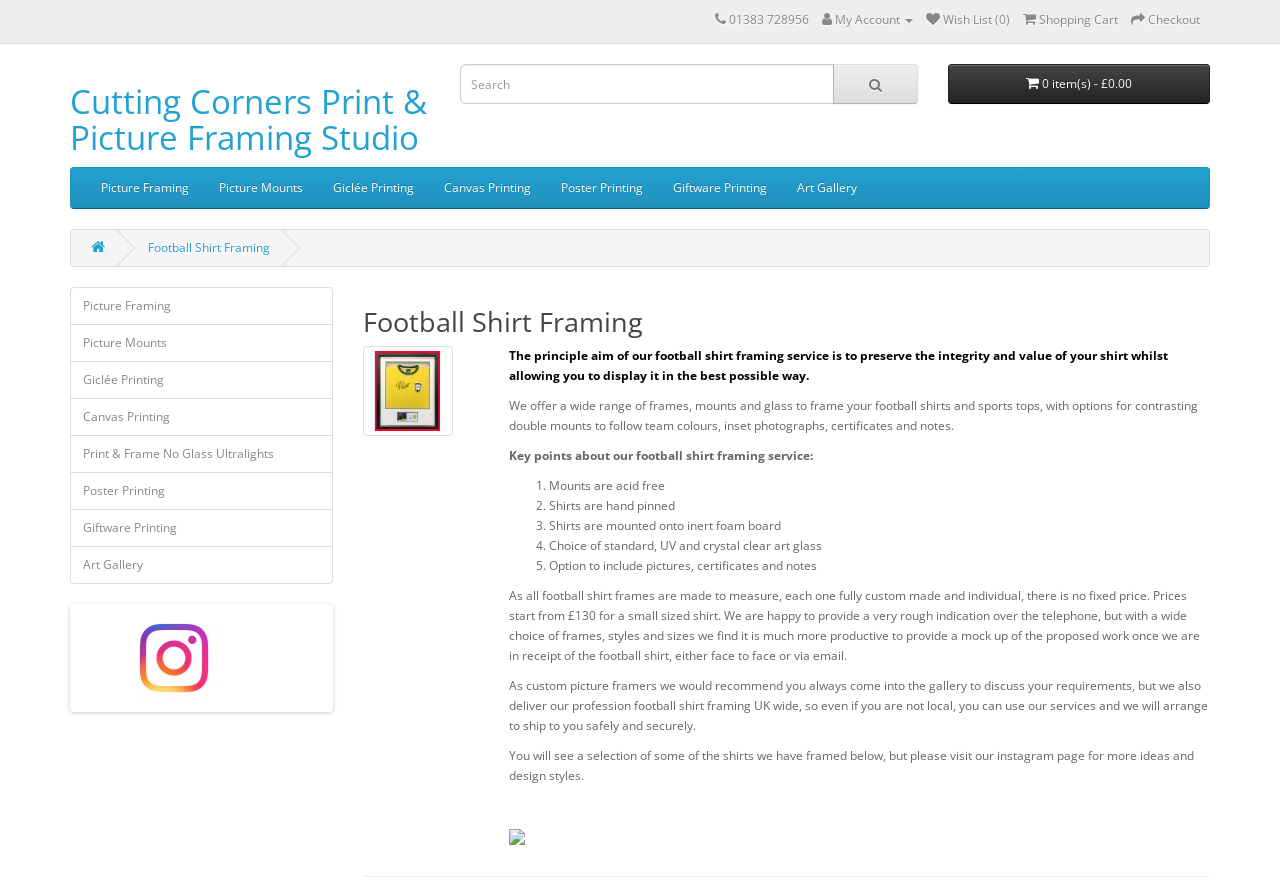Identify the bounding box coordinates of the clickable region required to complete the instruction: "Follow on Facebook". The coordinates should be given as four float numbers within the range of 0 and 1, i.e., [left, top, right, bottom].

[0.058, 0.683, 0.257, 0.795]